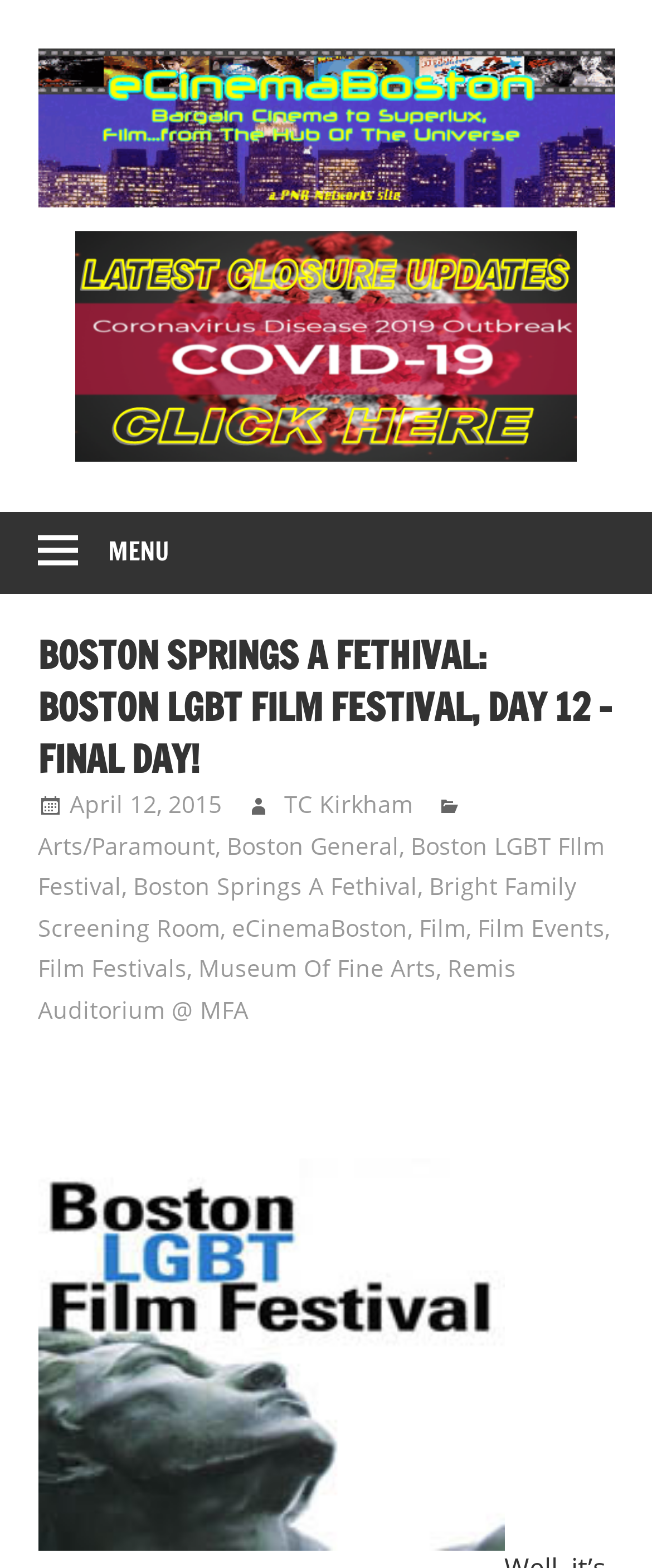Give a short answer to this question using one word or a phrase:
How many links are on the webpage?

14